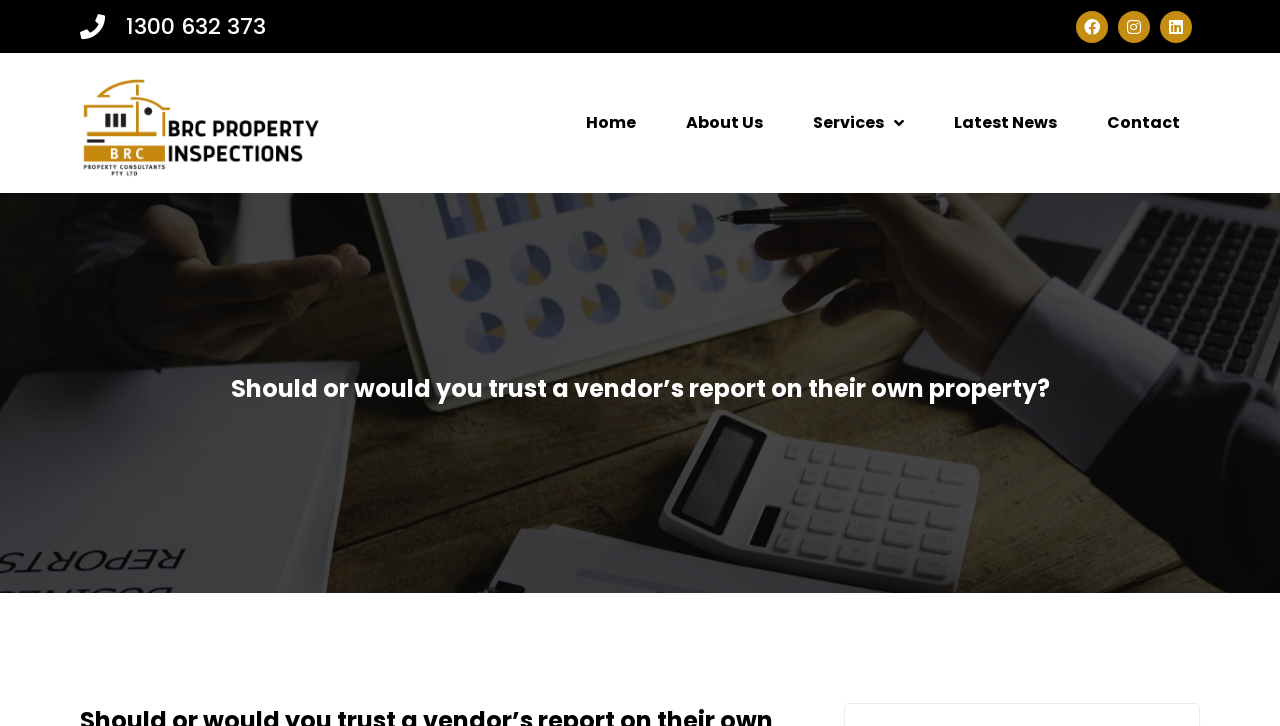Please specify the bounding box coordinates of the clickable section necessary to execute the following command: "Go to Home page".

[0.442, 0.137, 0.512, 0.201]